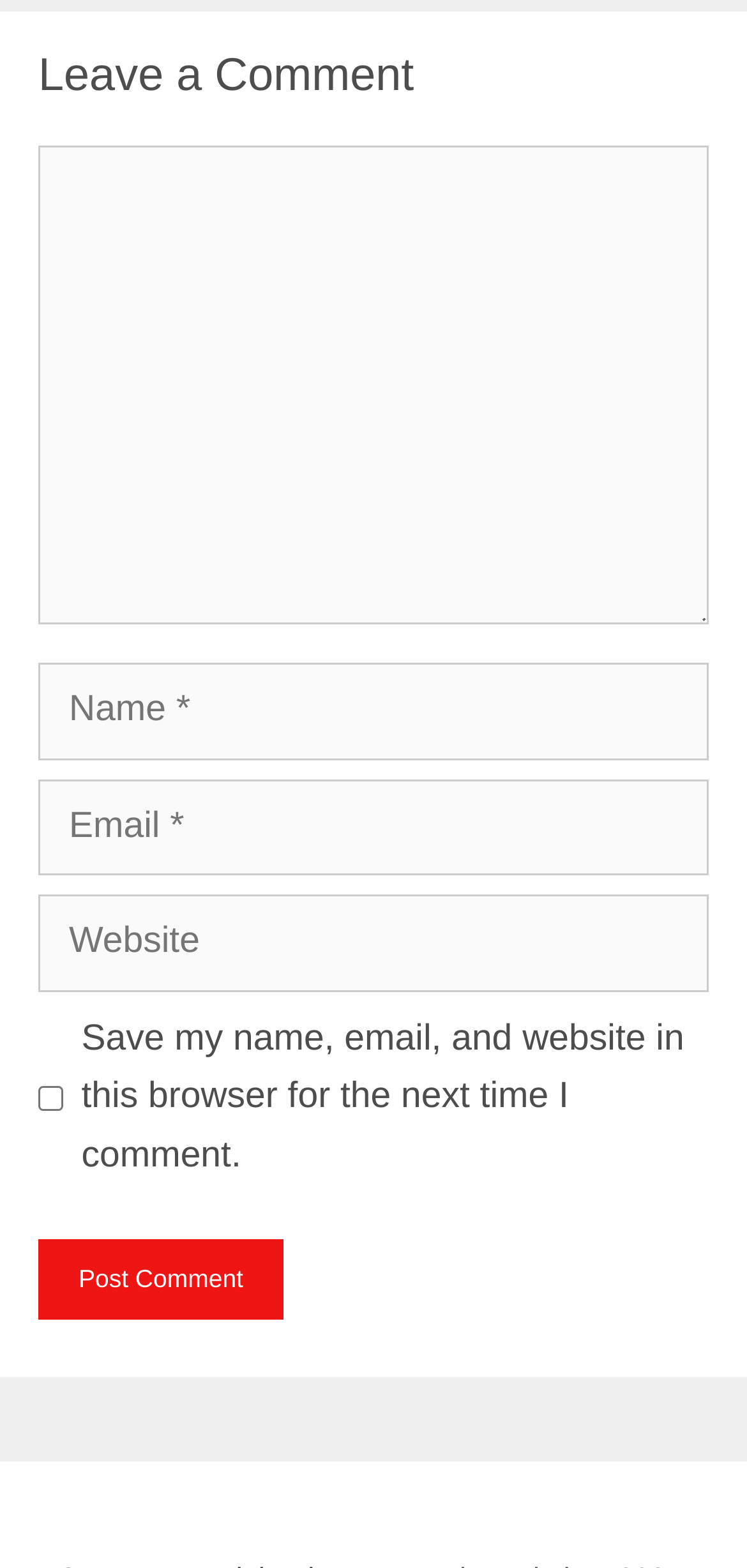What is the function of the checkbox?
Please provide a comprehensive and detailed answer to the question.

The checkbox is labeled 'Save my name, email, and website in this browser for the next time I comment', indicating that it allows users to save their information for future comments.